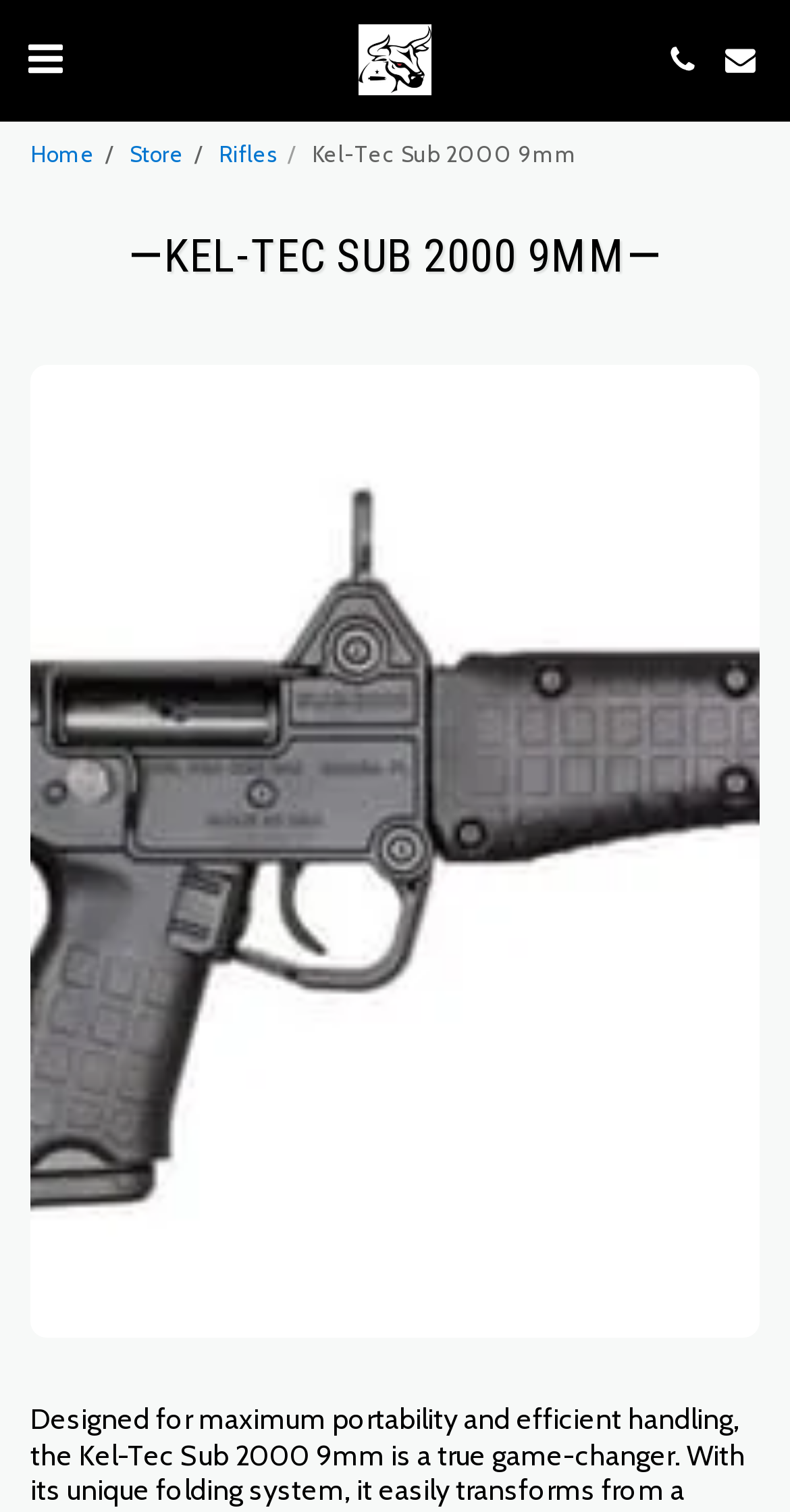From the element description: "Bull Island Armory", extract the bounding box coordinates of the UI element. The coordinates should be expressed as four float numbers between 0 and 1, in the order [left, top, right, bottom].

[0.415, 0.0, 0.585, 0.079]